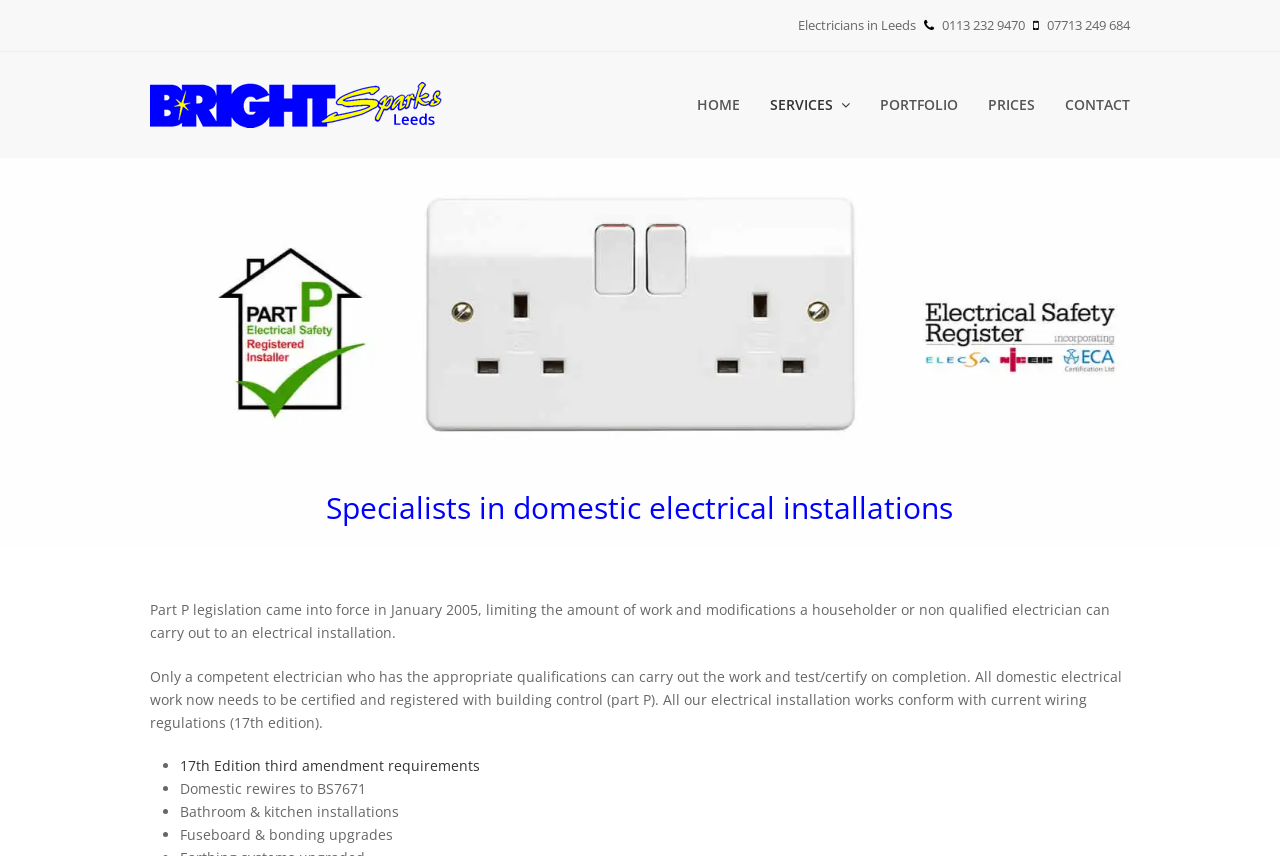Please analyze the image and give a detailed answer to the question:
What is the main topic of the text section below the navigation menu?

I determined the main topic of the text section by reading the static text elements below the navigation menu, which discuss Part P legislation and its implications for electrical installations.